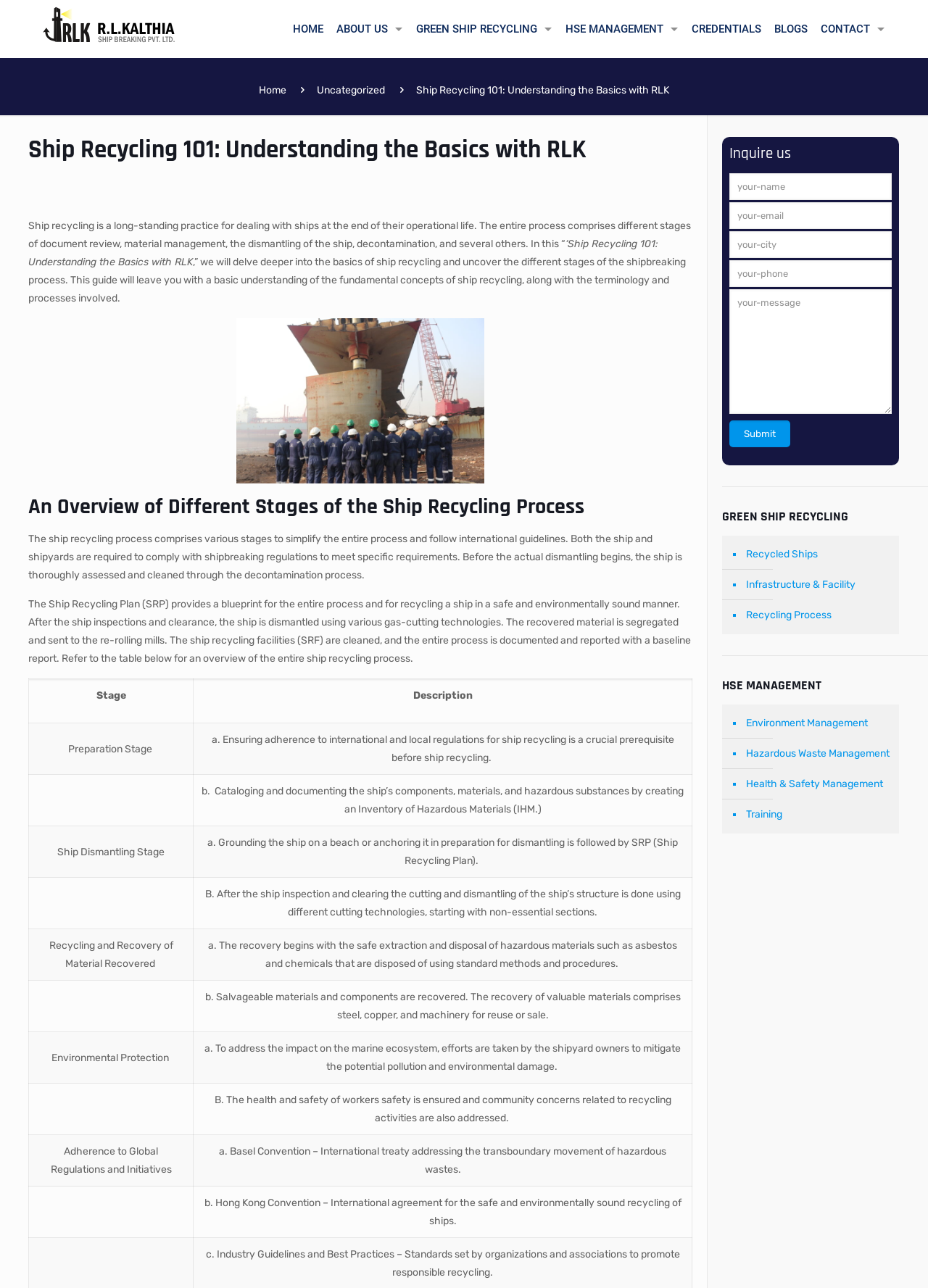Identify the bounding box coordinates of the element to click to follow this instruction: 'Click on the 'HOME' link'. Ensure the coordinates are four float values between 0 and 1, provided as [left, top, right, bottom].

[0.309, 0.0, 0.355, 0.045]